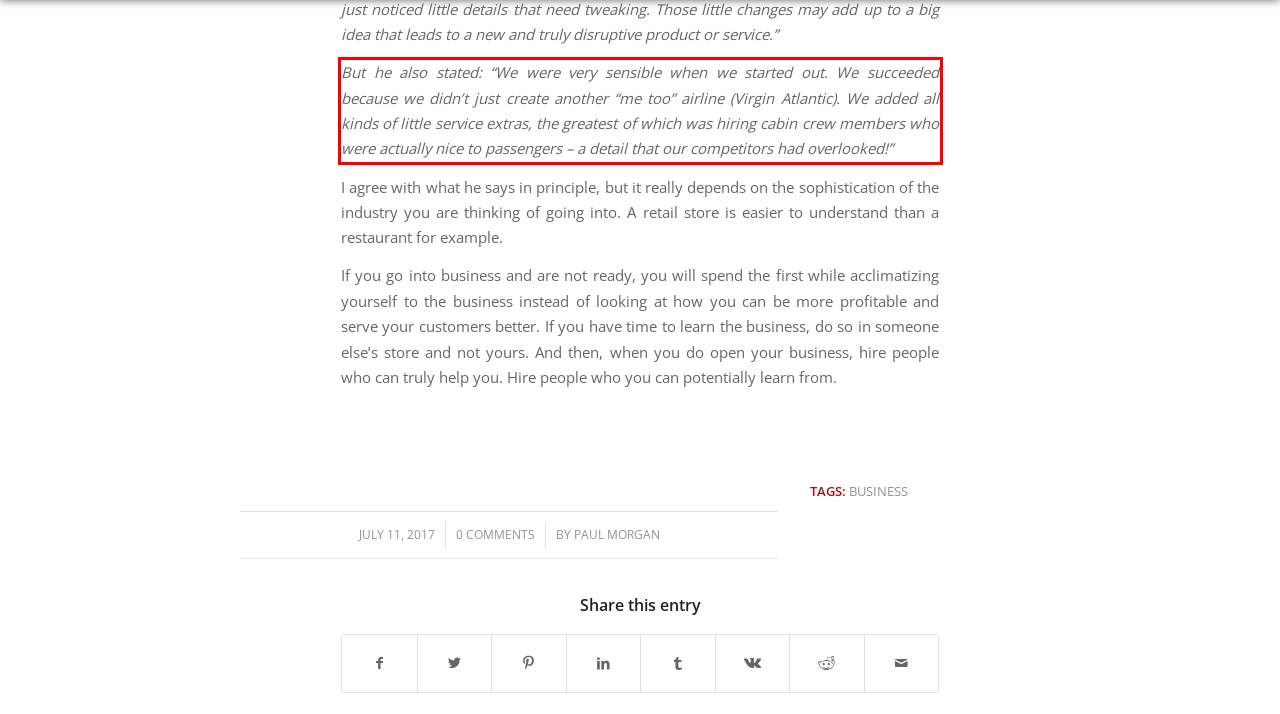You have a screenshot of a webpage with a red bounding box. Use OCR to generate the text contained within this red rectangle.

But he also stated: “We were very sensible when we started out. We succeeded because we didn’t just create another “me too” airline (Virgin Atlantic). We added all kinds of little service extras, the greatest of which was hiring cabin crew members who were actually nice to passengers – a detail that our competitors had overlooked!”